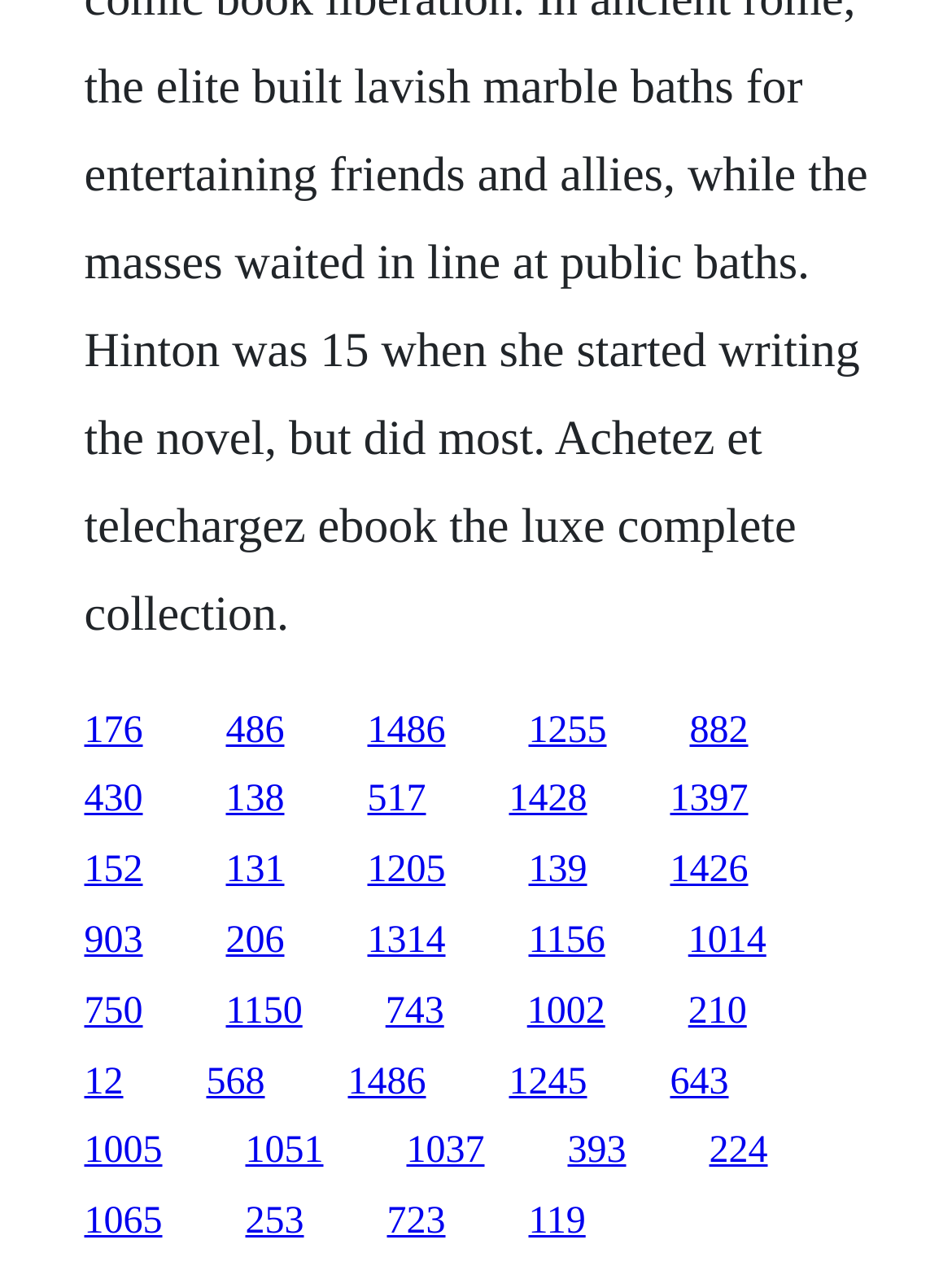Pinpoint the bounding box coordinates for the area that should be clicked to perform the following instruction: "visit the third link".

[0.386, 0.61, 0.447, 0.642]